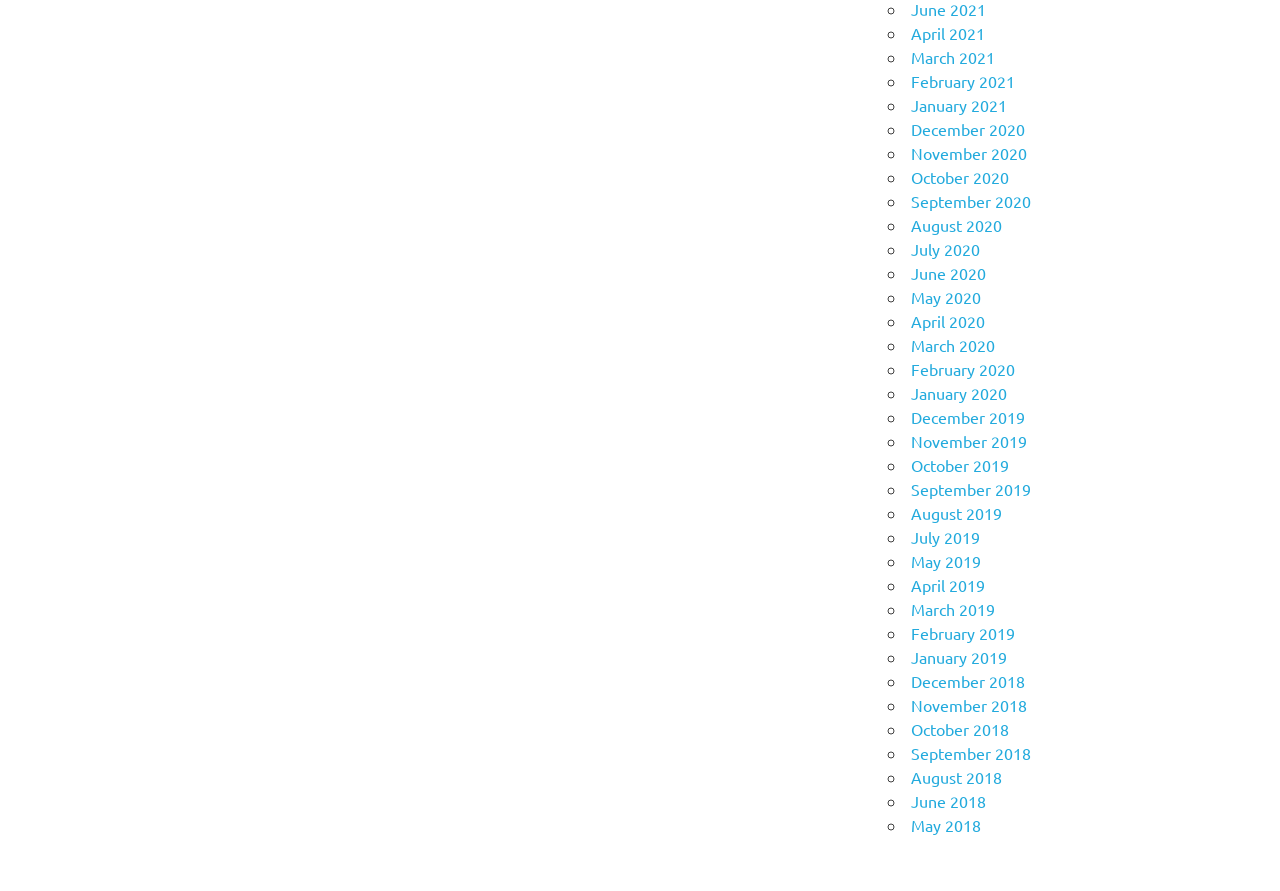Pinpoint the bounding box coordinates of the element you need to click to execute the following instruction: "View March 2020". The bounding box should be represented by four float numbers between 0 and 1, in the format [left, top, right, bottom].

[0.712, 0.376, 0.777, 0.399]